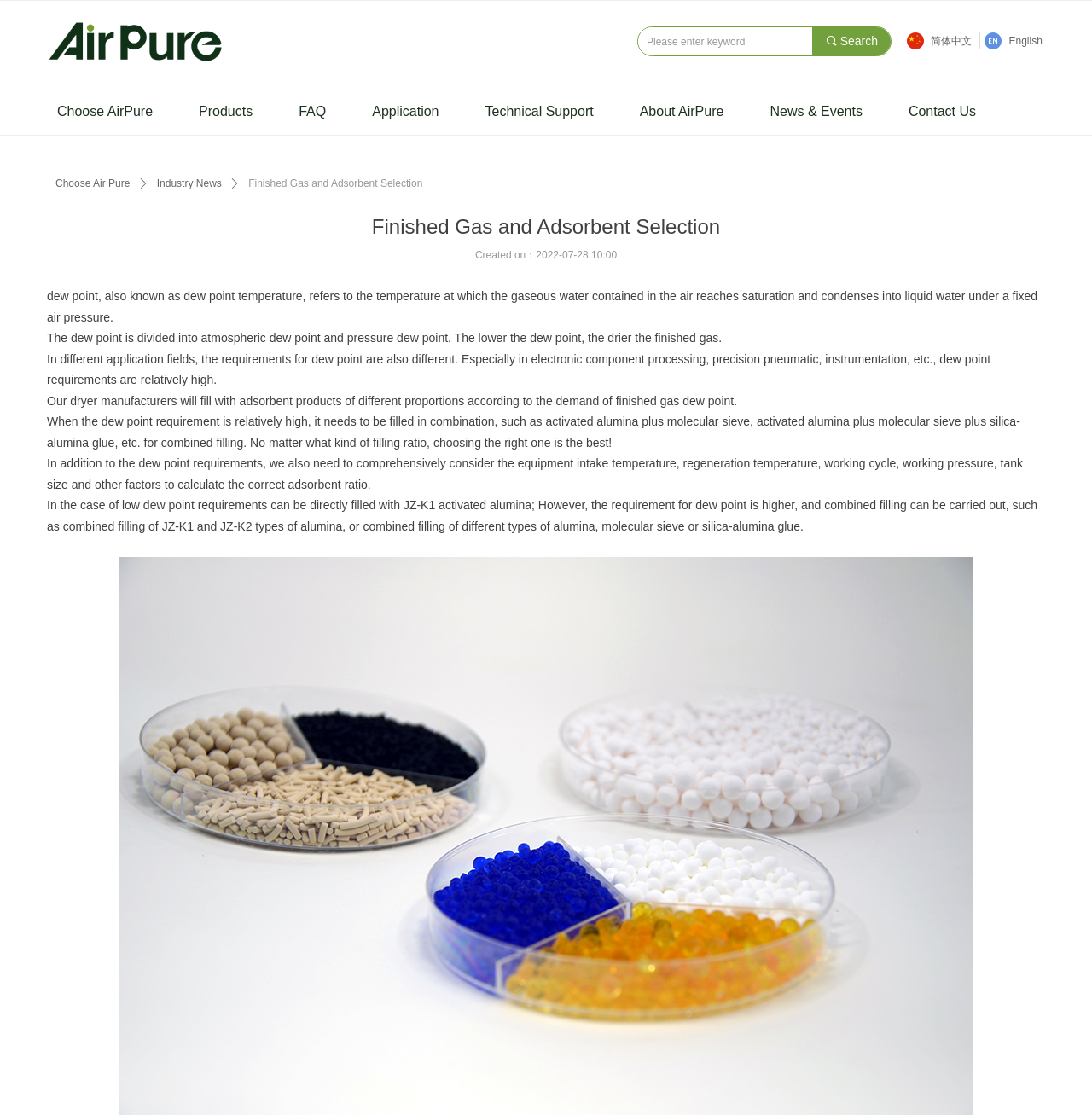Identify the bounding box coordinates for the region to click in order to carry out this instruction: "View the 'FAQ' page". Provide the coordinates using four float numbers between 0 and 1, formatted as [left, top, right, bottom].

[0.274, 0.078, 0.299, 0.121]